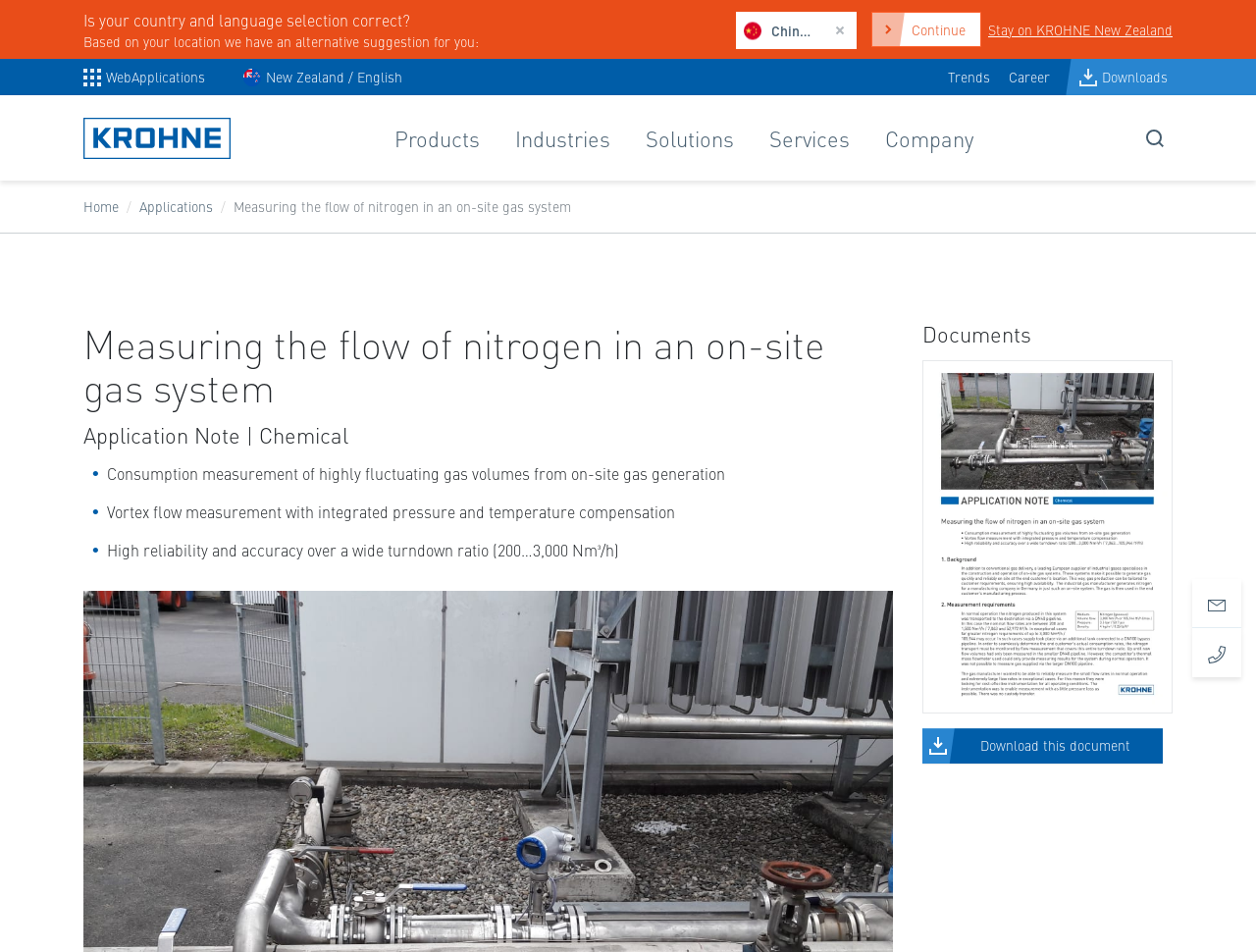Locate and generate the text content of the webpage's heading.

Measuring the flow of nitrogen in an on-site gas system